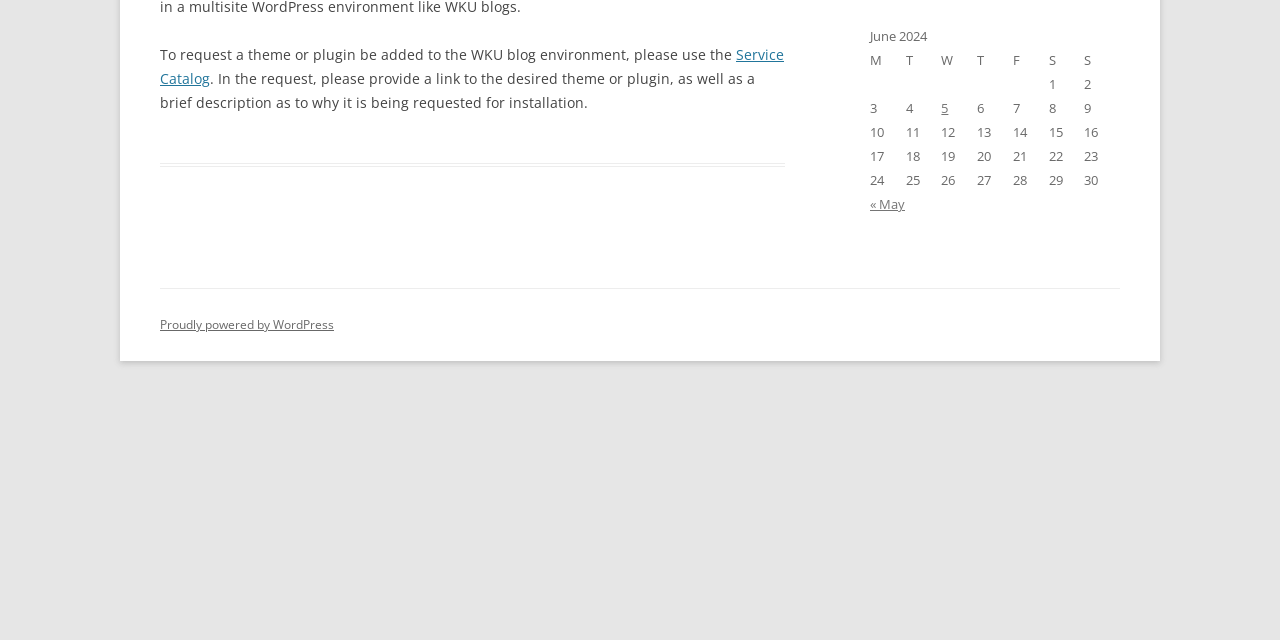Provide the bounding box coordinates of the HTML element this sentence describes: "Service Catalog".

[0.125, 0.07, 0.612, 0.137]